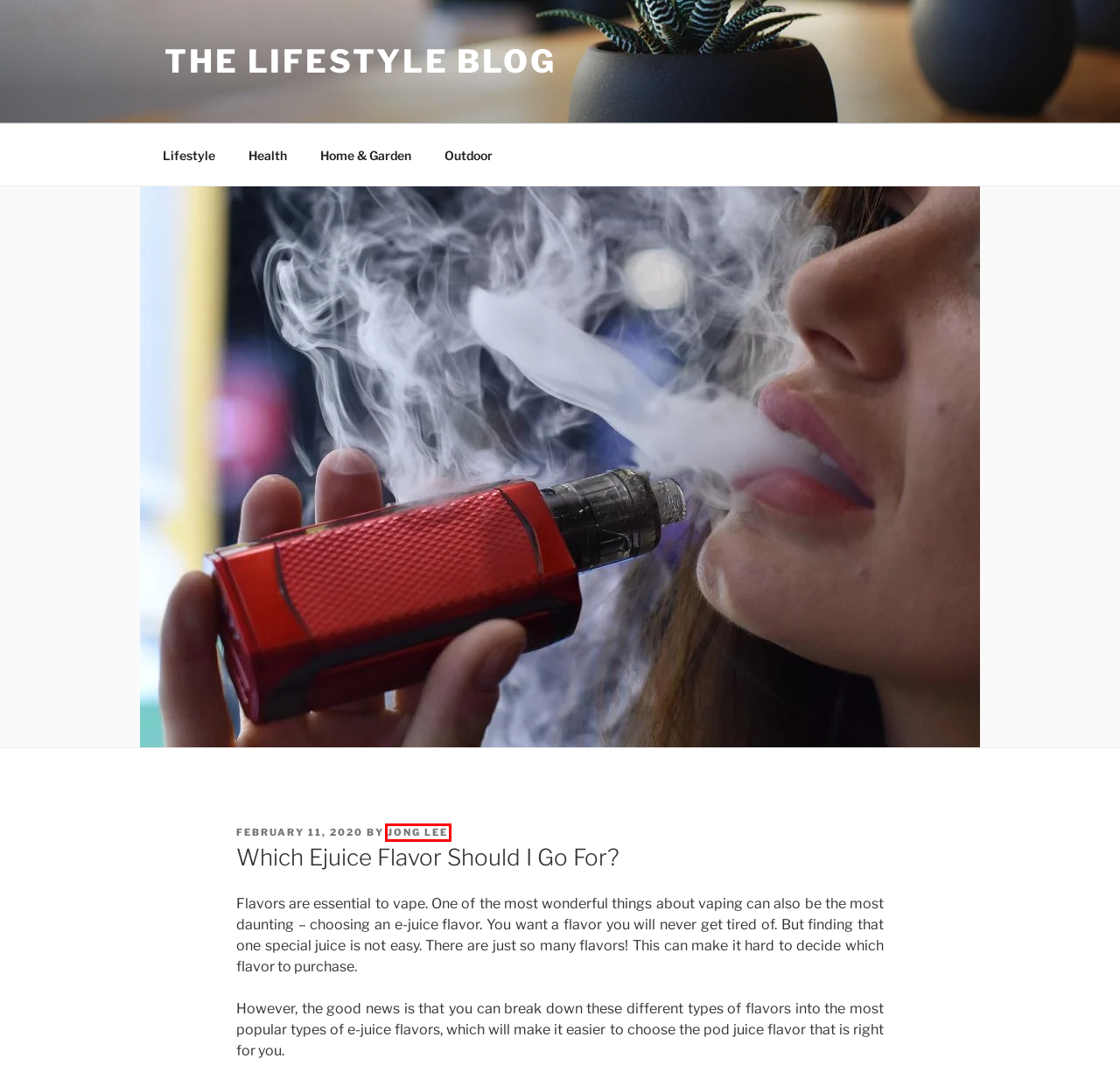Examine the screenshot of a webpage with a red rectangle bounding box. Select the most accurate webpage description that matches the new webpage after clicking the element within the bounding box. Here are the candidates:
A. best vape juice Archives - The Lifestyle Blog
B. The Life Style Blog
C. Home & Garden Archives - The Lifestyle Blog
D. Lifestyle Archives - The Lifestyle Blog
E. Jong Lee, Author at The Lifestyle Blog
F. Pod Juice Archives - The Lifestyle Blog
G. Health Archives - The Lifestyle Blog
H. Outdoor Archives - The Lifestyle Blog

E